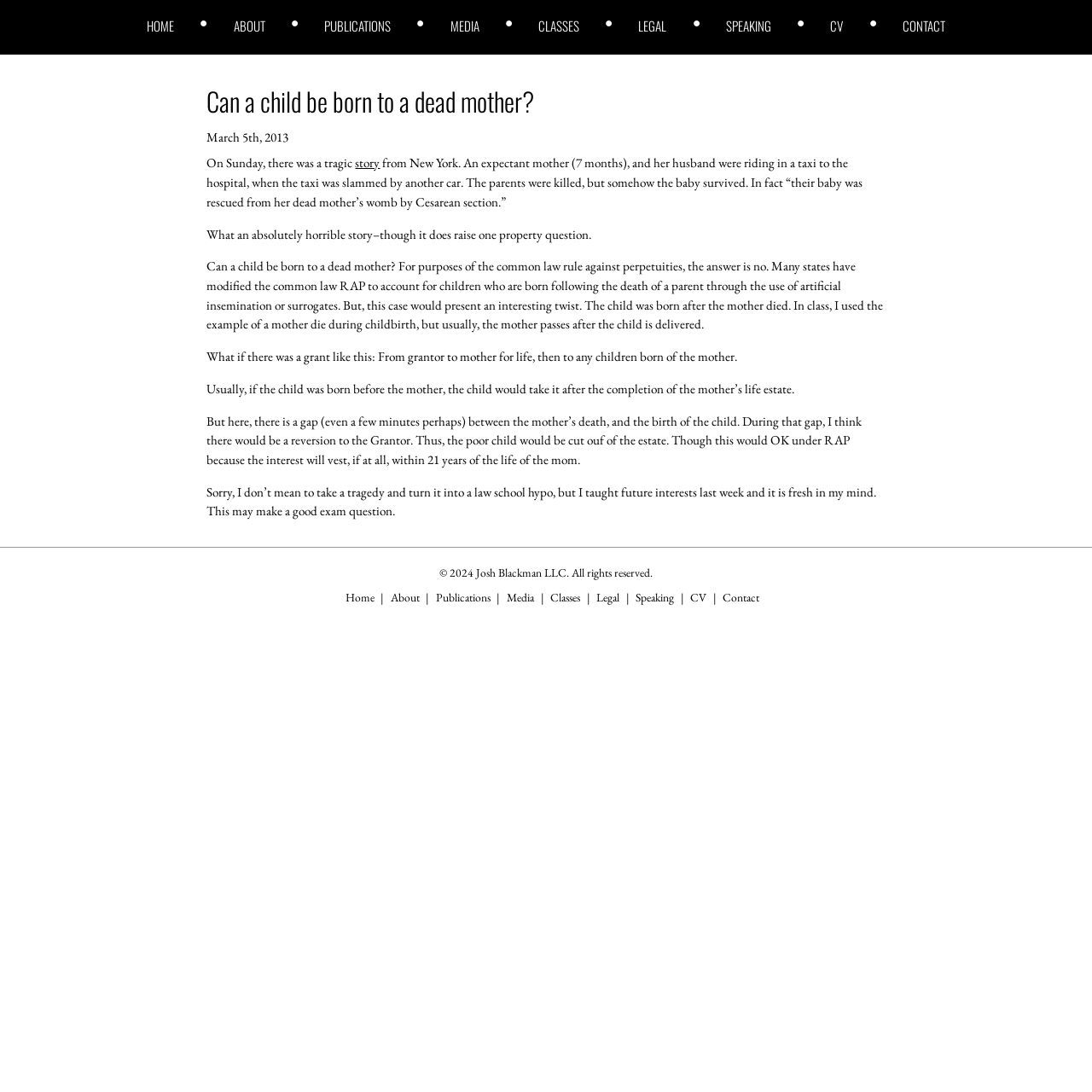Please find the bounding box coordinates for the clickable element needed to perform this instruction: "Go to the 'SPEAKING' page".

[0.665, 0.018, 0.706, 0.03]